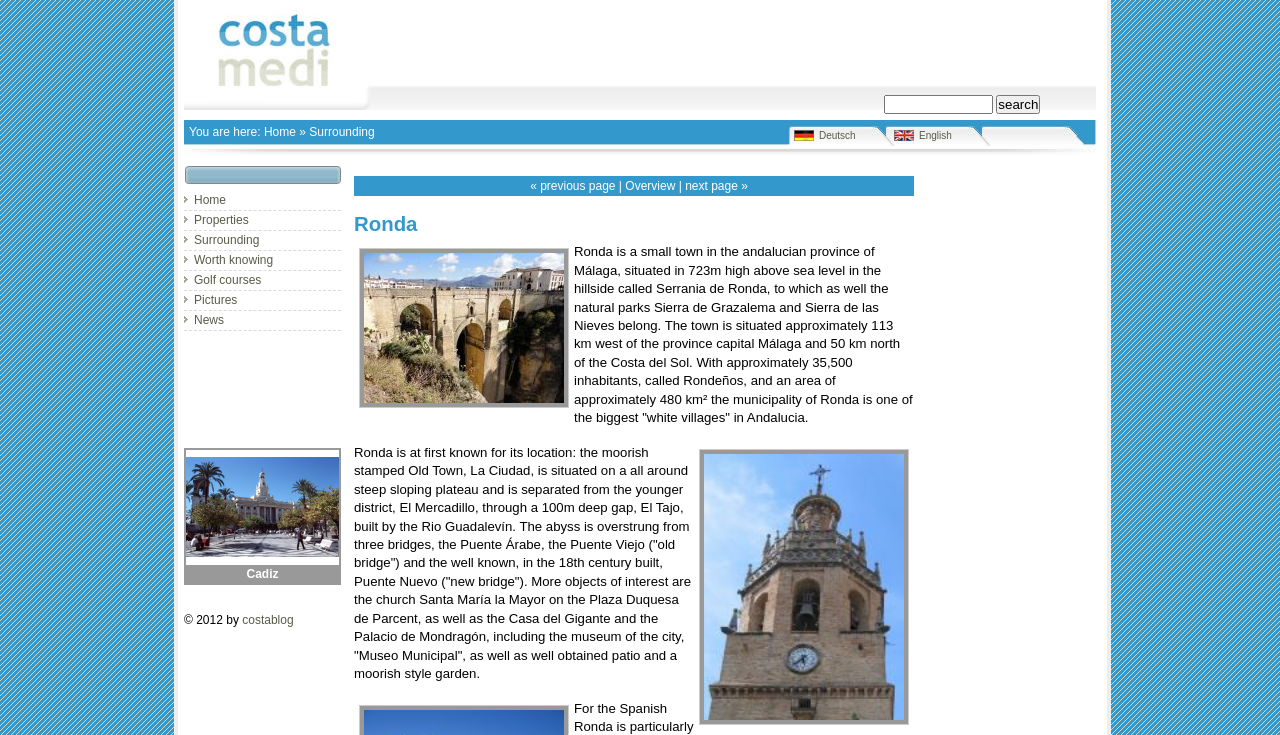Examine the image and give a thorough answer to the following question:
What is the name of the museum in Ronda?

According to the webpage, the Palacio de Mondragón includes the museum of the city, which is called Museo Municipal, and also has a well-obtained patio and a moorish style garden.